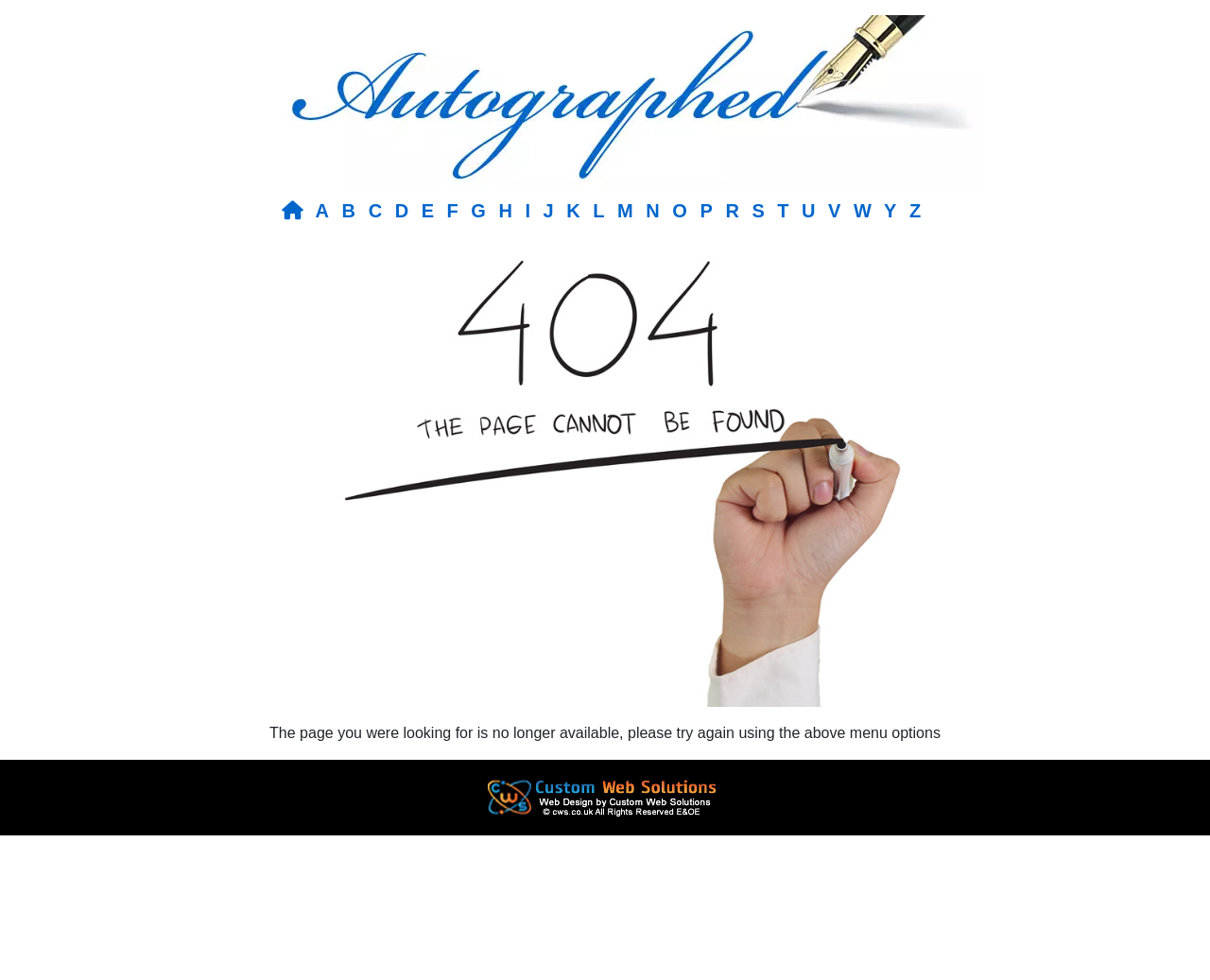Find the bounding box coordinates for the area that should be clicked to accomplish the instruction: "View Custom Web Solutions Logo".

[0.402, 0.795, 0.598, 0.833]